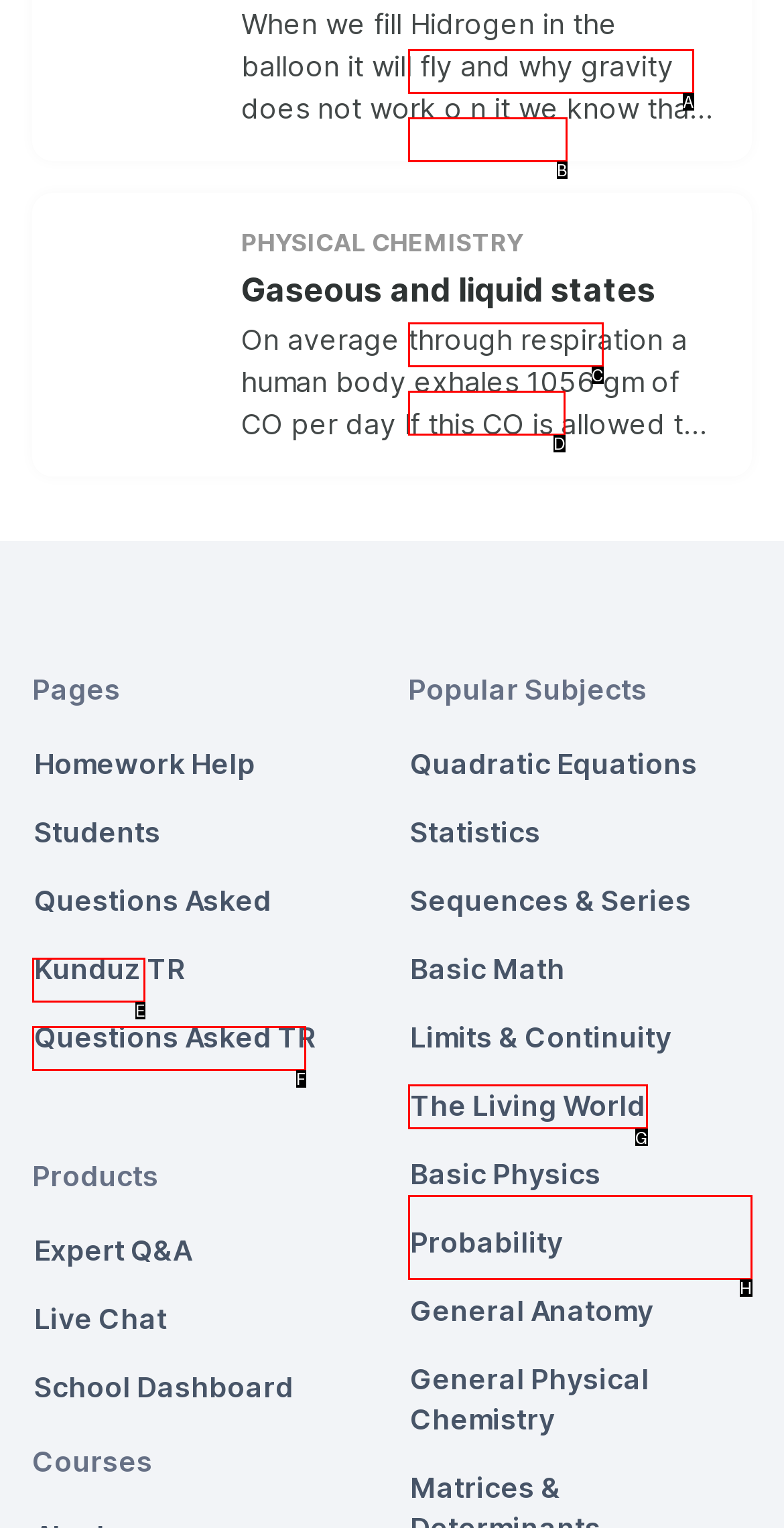Which UI element should be clicked to perform the following task: Explore 'The Living World'? Answer with the corresponding letter from the choices.

G